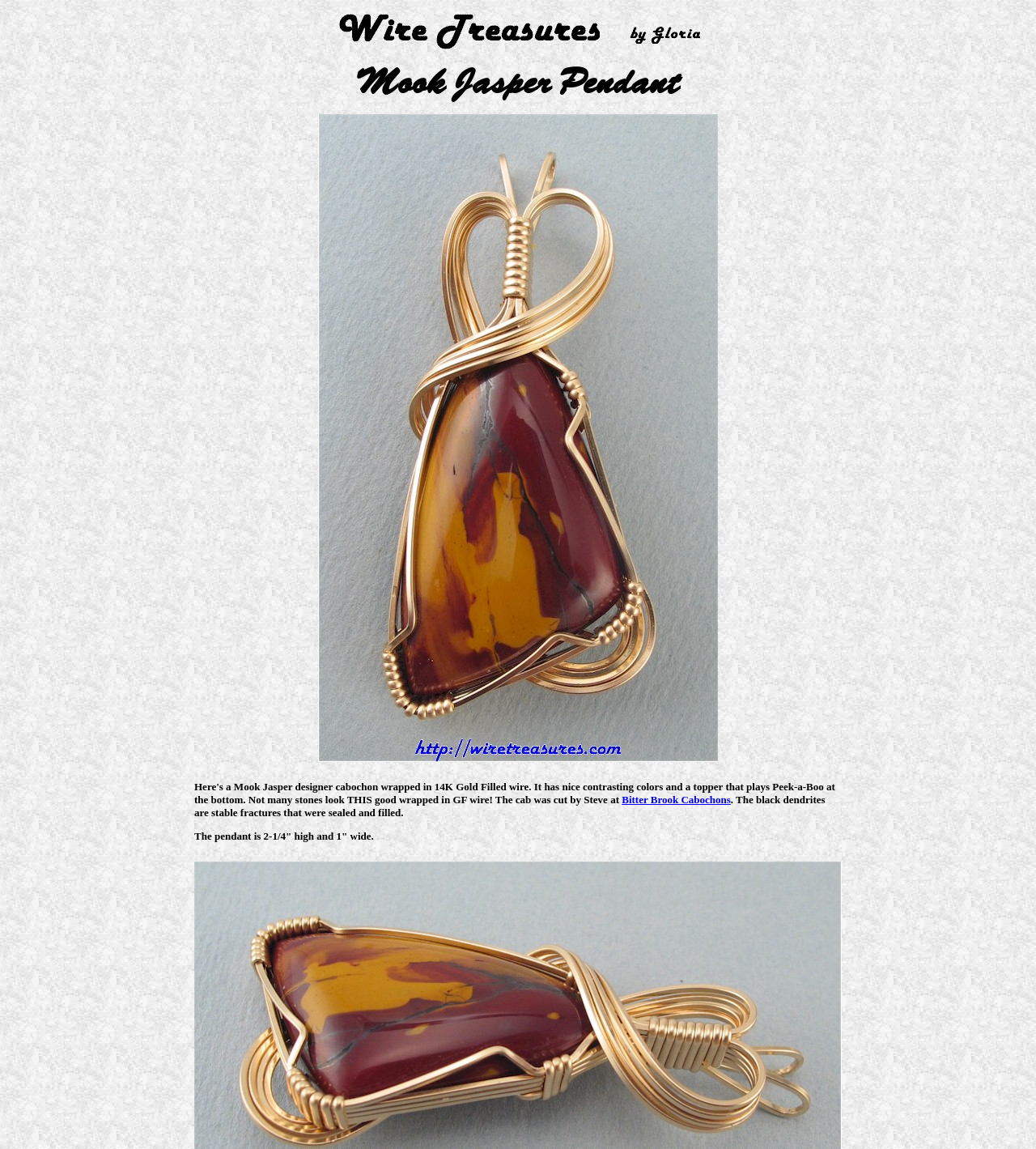What is the color of the dendrites in the stone?
Look at the image and respond with a one-word or short phrase answer.

Black